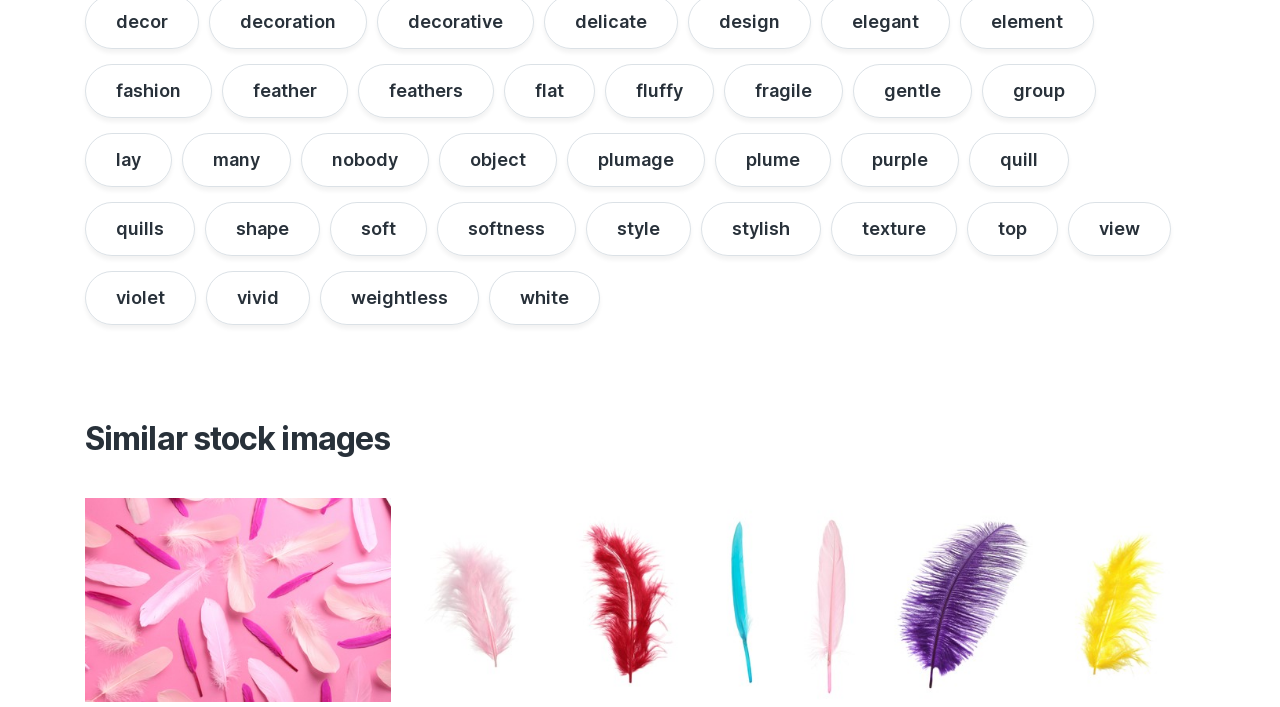Please determine the bounding box coordinates of the area that needs to be clicked to complete this task: 'view the image 'Photo of Fluffy beautiful pink feather isolated on white''. The coordinates must be four float numbers between 0 and 1, formatted as [left, top, right, bottom].

[0.312, 0.705, 0.435, 0.993]